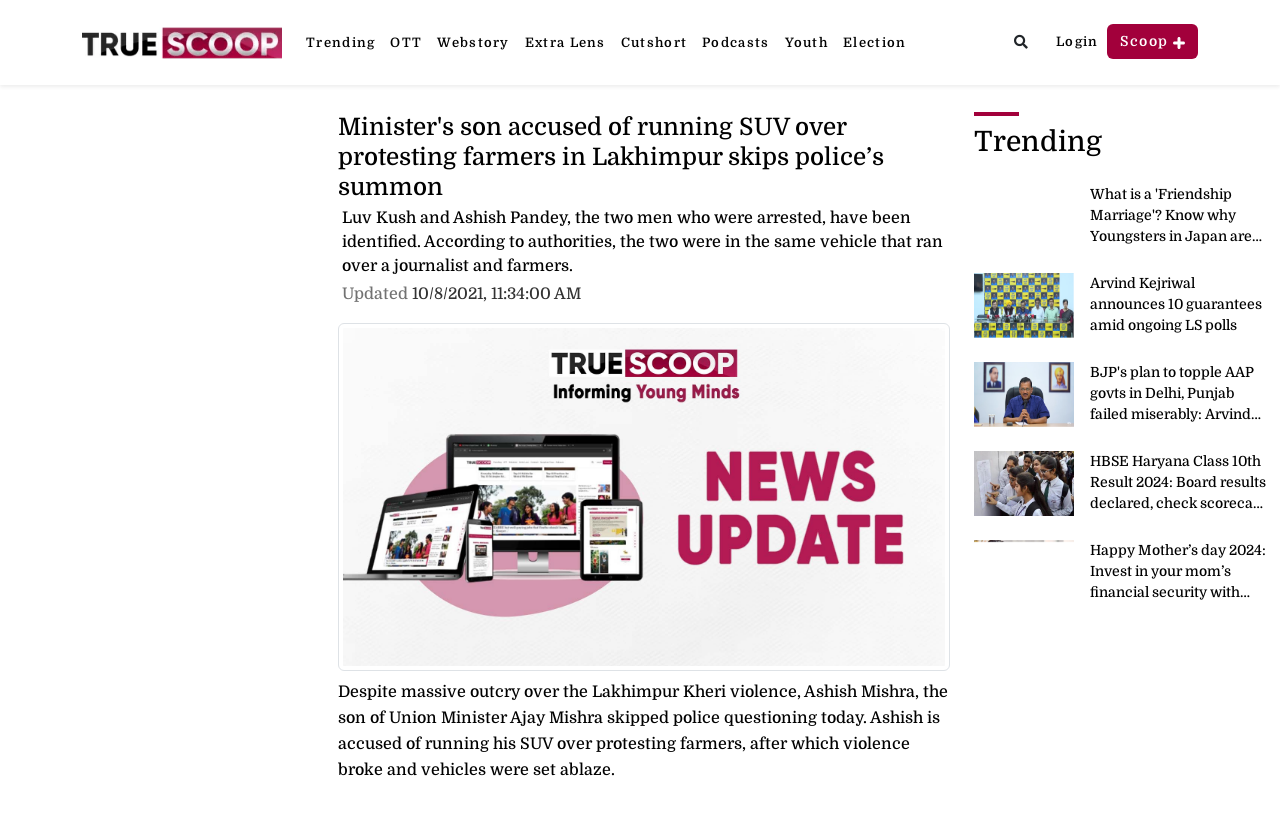Find the bounding box coordinates of the clickable area that will achieve the following instruction: "Click on the 'Scoop plus' button".

[0.865, 0.029, 0.936, 0.072]